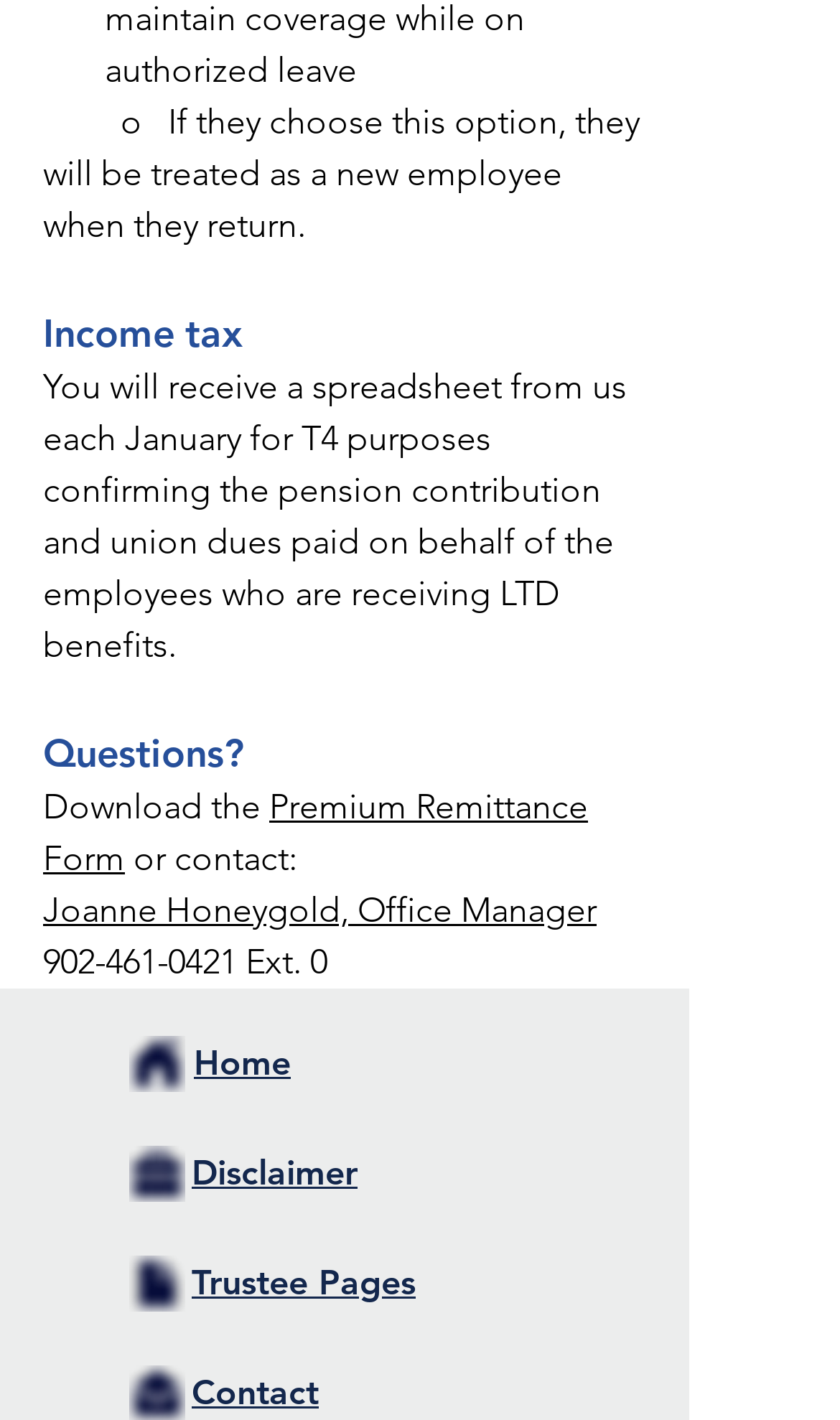Show the bounding box coordinates for the HTML element as described: "Trustee Pages".

[0.228, 0.889, 0.495, 0.918]